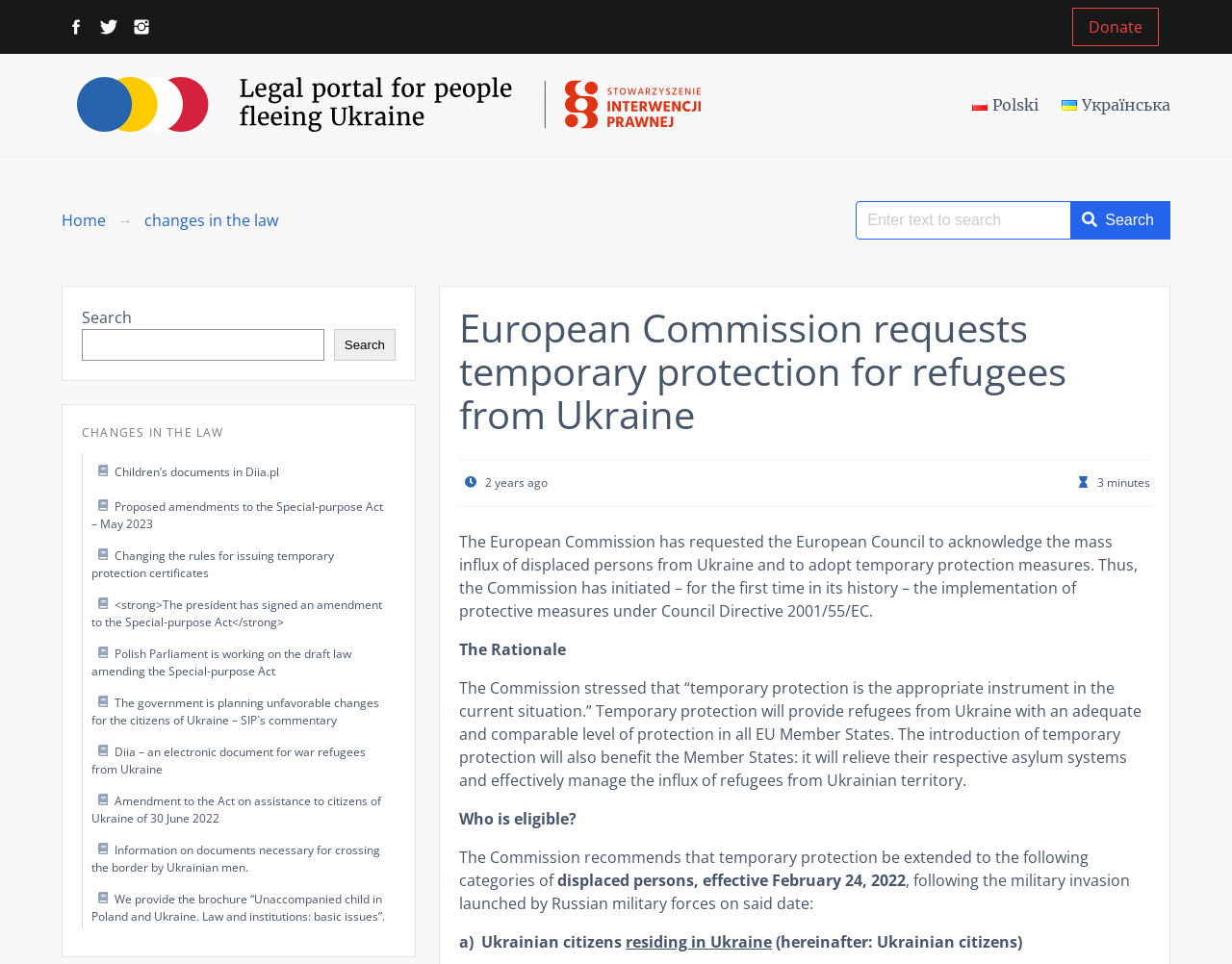Please find and report the bounding box coordinates of the element to click in order to perform the following action: "Read about changes in the law". The coordinates should be expressed as four float numbers between 0 and 1, in the format [left, top, right, bottom].

[0.108, 0.217, 0.235, 0.241]